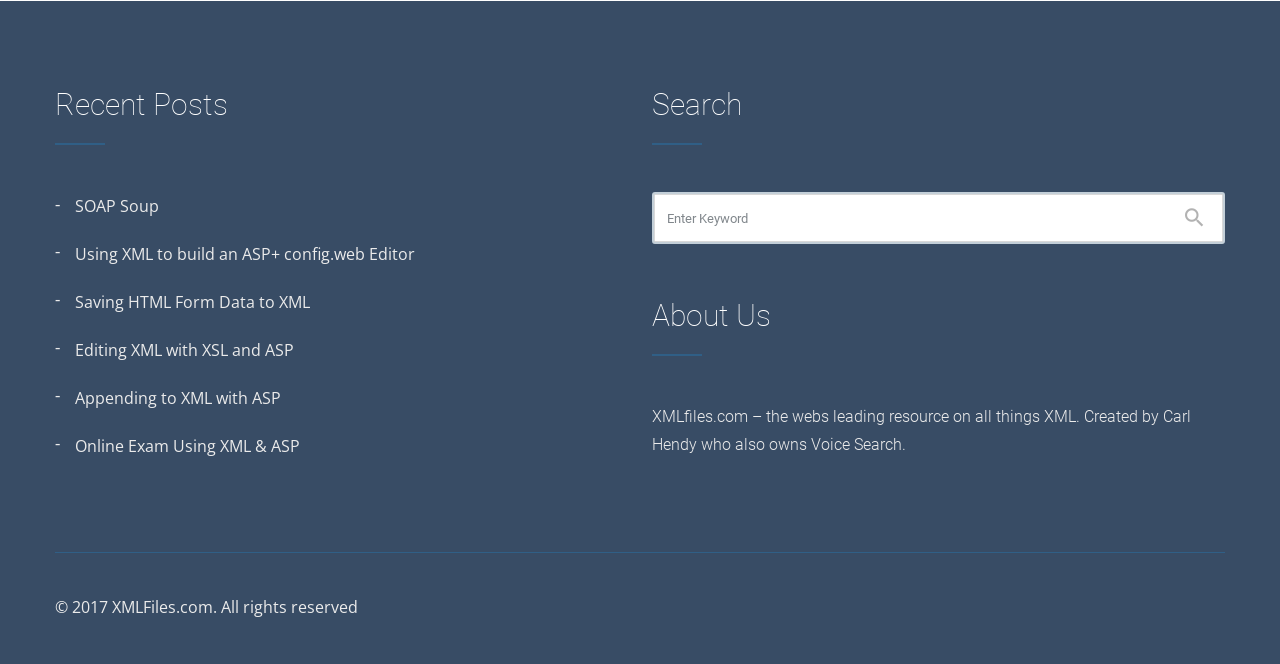Answer the following in one word or a short phrase: 
What is the copyright year of this website?

2017